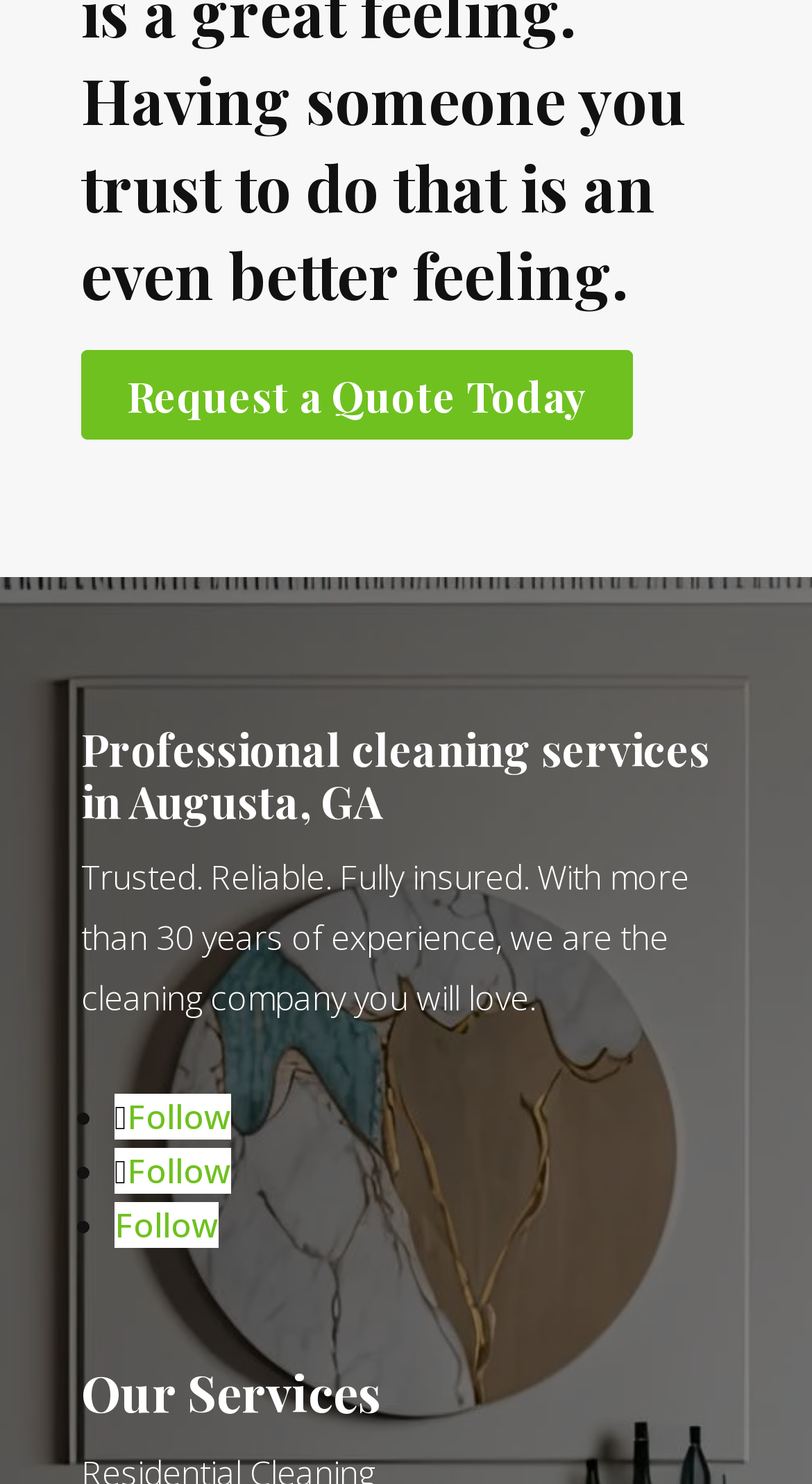Bounding box coordinates should be provided in the format (top-left x, top-left y, bottom-right x, bottom-right y) with all values between 0 and 1. Identify the bounding box for this UI element: Follow

[0.141, 0.811, 0.269, 0.841]